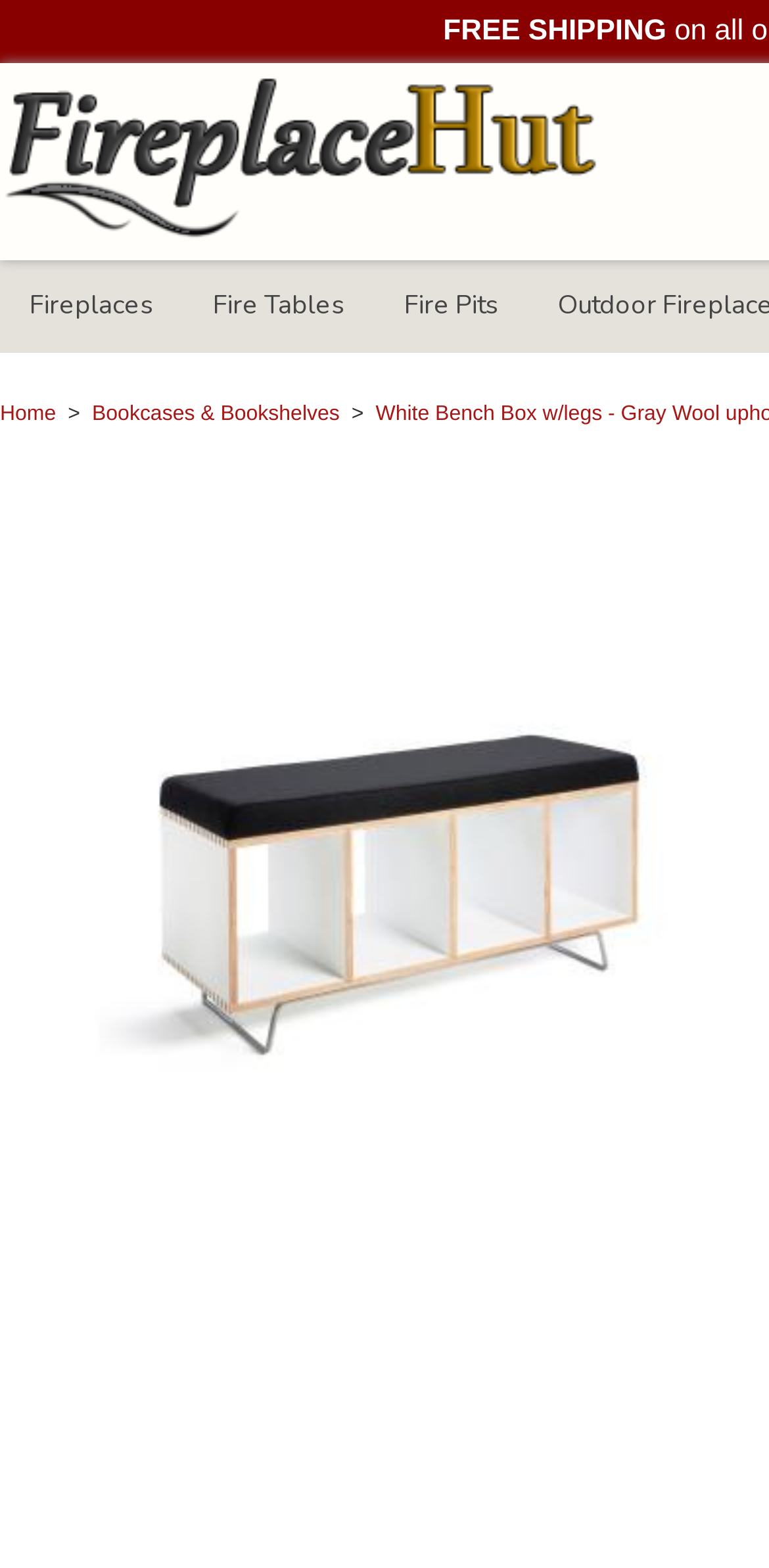Provide a brief response to the question below using a single word or phrase: 
What is the navigation menu item before 'Bookcases & Bookshelves'?

Home